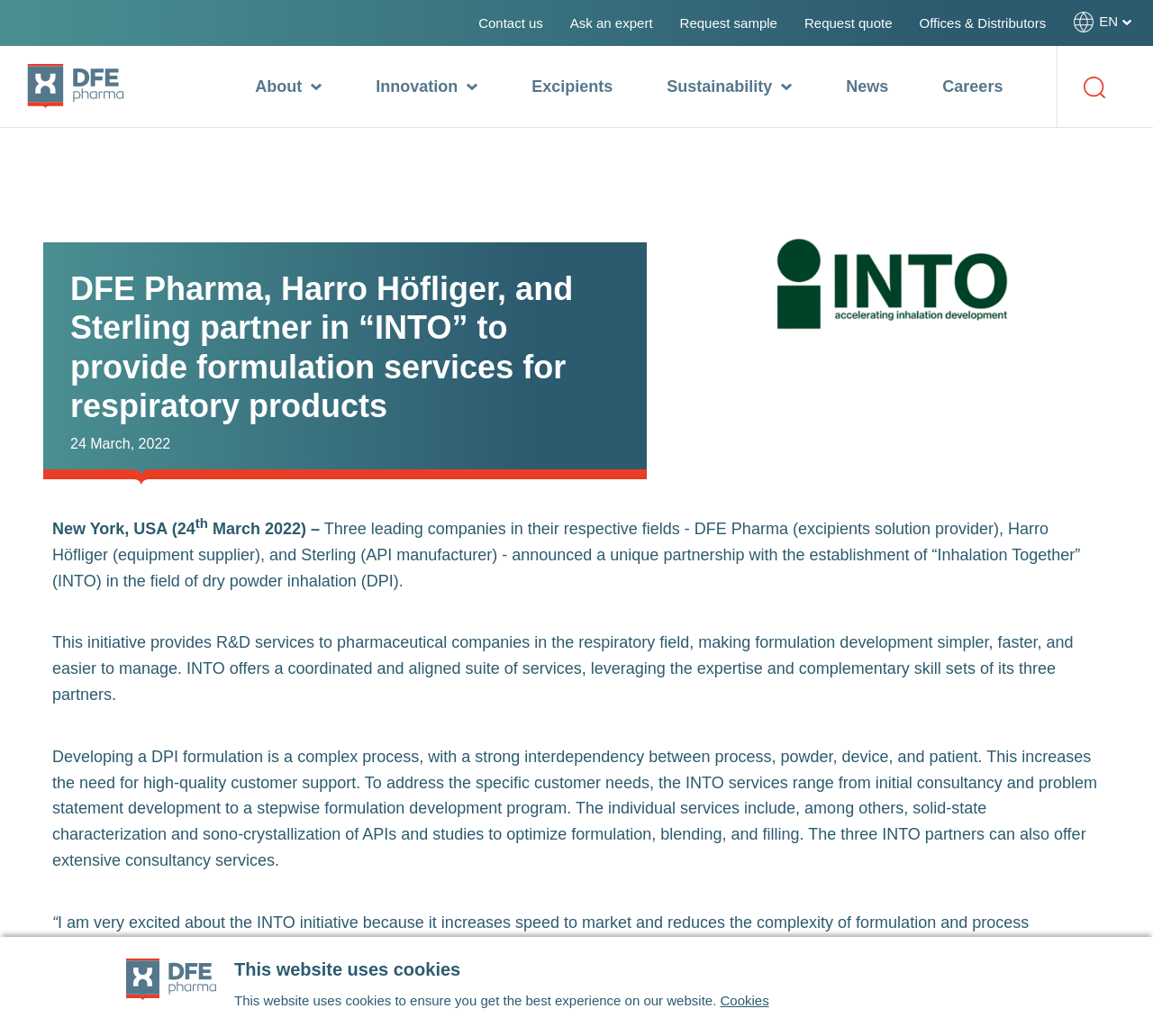Using the provided description News, find the bounding box coordinates for the UI element. Provide the coordinates in (top-left x, top-left y, bottom-right x, bottom-right y) format, ensuring all values are between 0 and 1.

[0.734, 0.074, 0.771, 0.092]